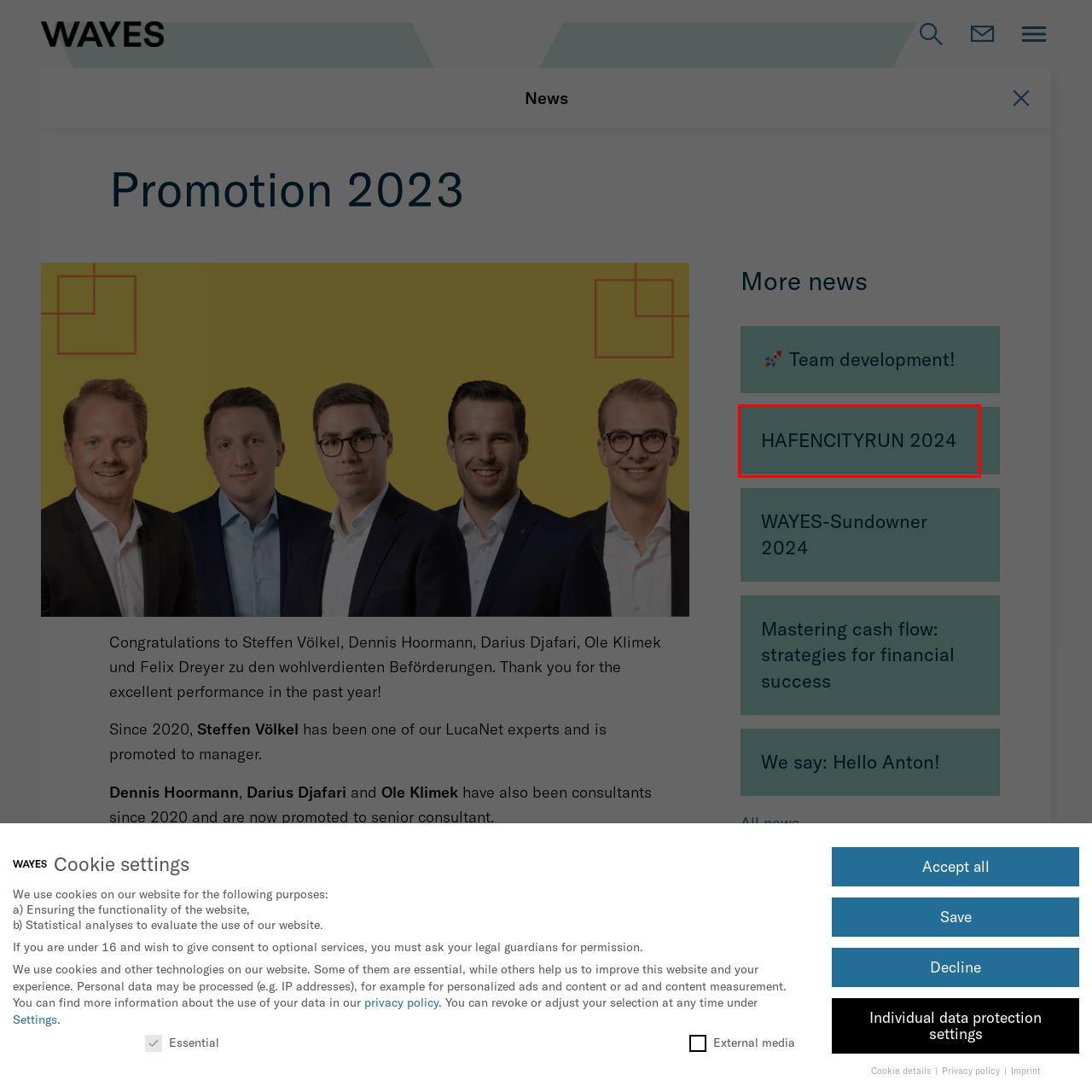Review the webpage screenshot provided, noting the red bounding box around a UI element. Choose the description that best matches the new webpage after clicking the element within the bounding box. The following are the options:
A. Privacy Policy - WAYES
B. Imprint - WAYES
C. WAYES-Sundowner 2024 - WAYES
D. News Archive - WAYES
E. Beförderungen 2023 - WAYES
F. 🚀 Team development! - WAYES
G. Homepage - WAYES
H. HAFENCITYRUN 2024 - WAYES

H